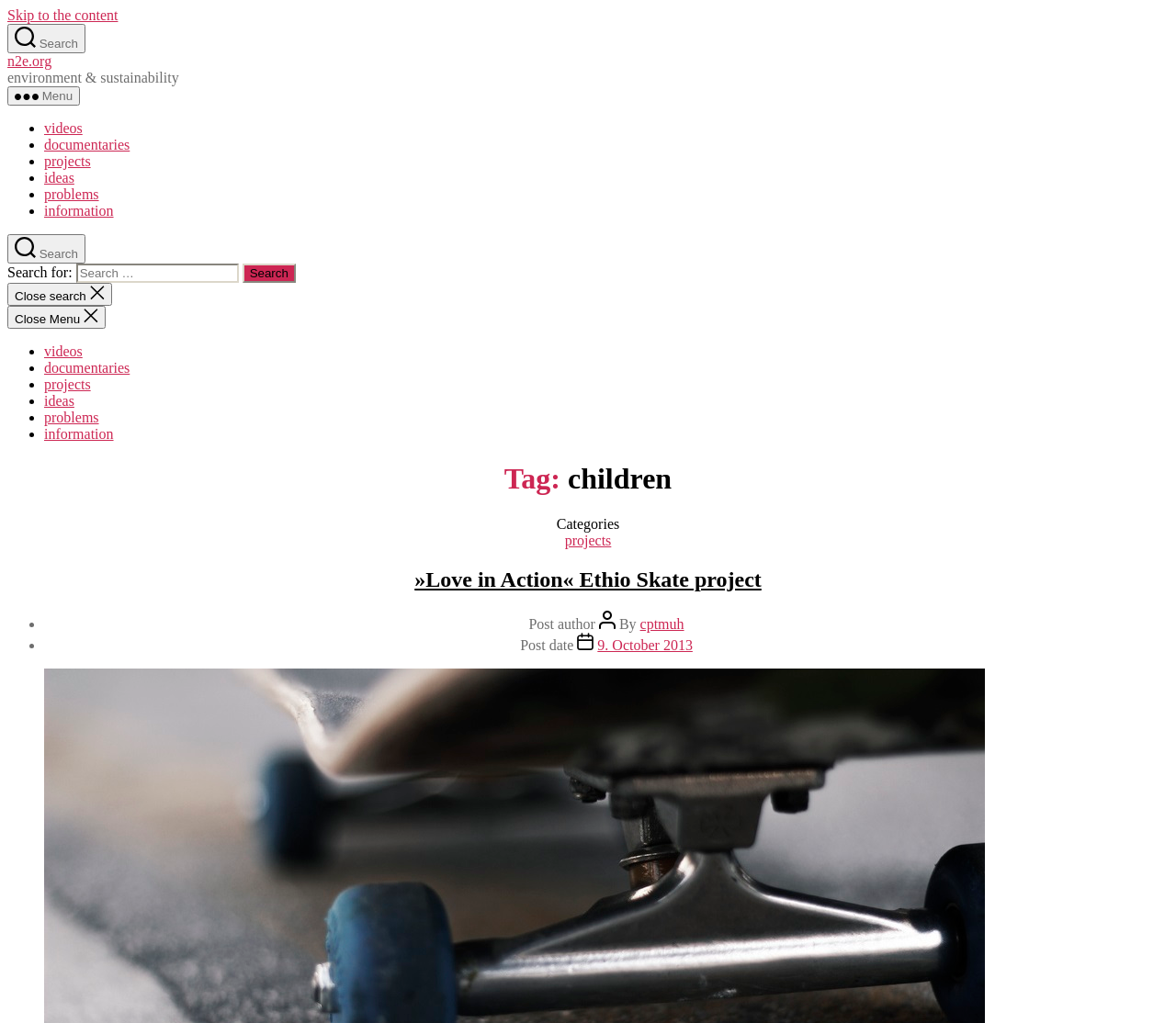Answer the following inquiry with a single word or phrase:
Who is the author of the post?

cptmuh